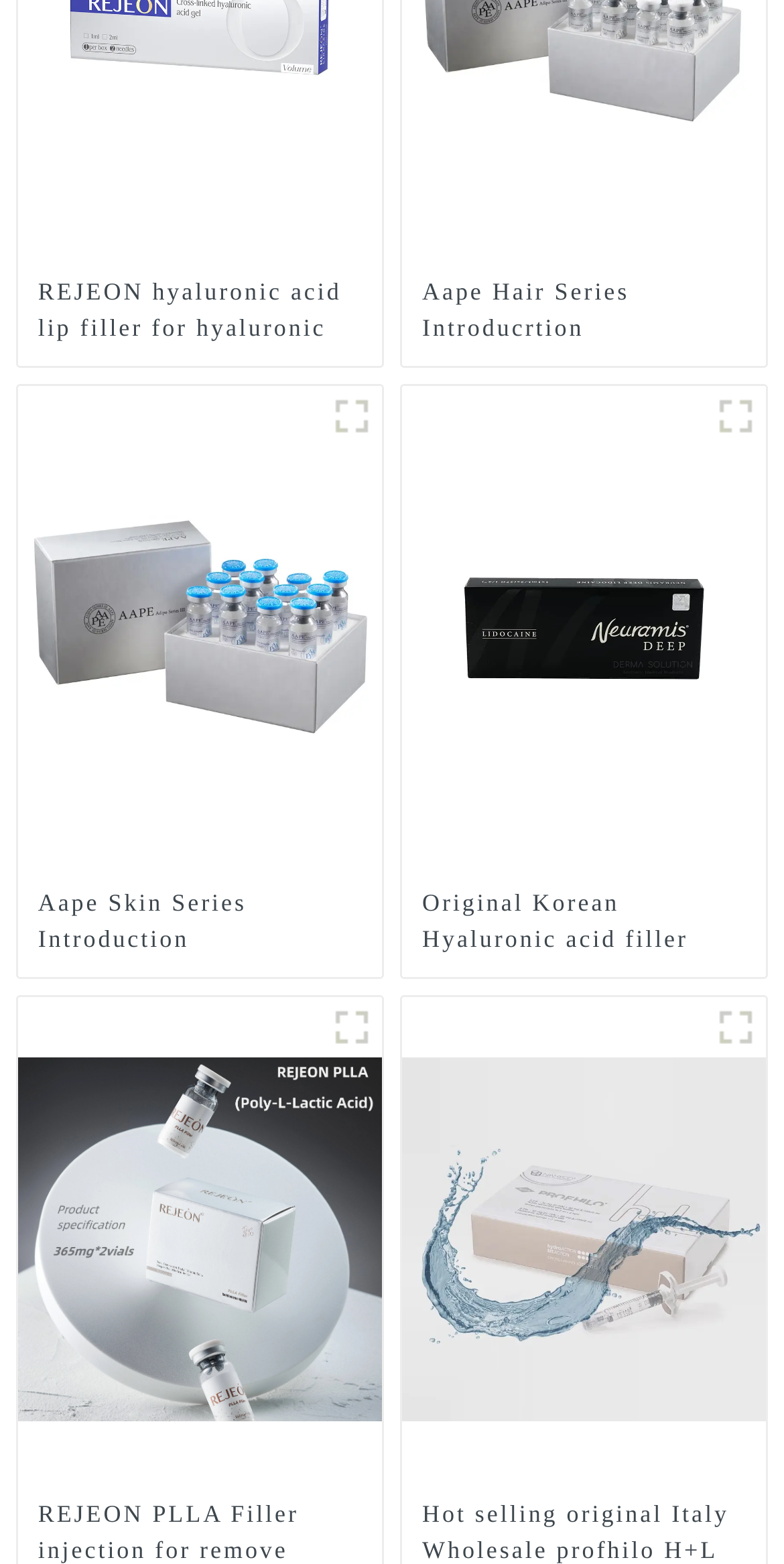Can you provide the bounding box coordinates for the element that should be clicked to implement the instruction: "Explore Skin series"?

[0.023, 0.391, 0.487, 0.409]